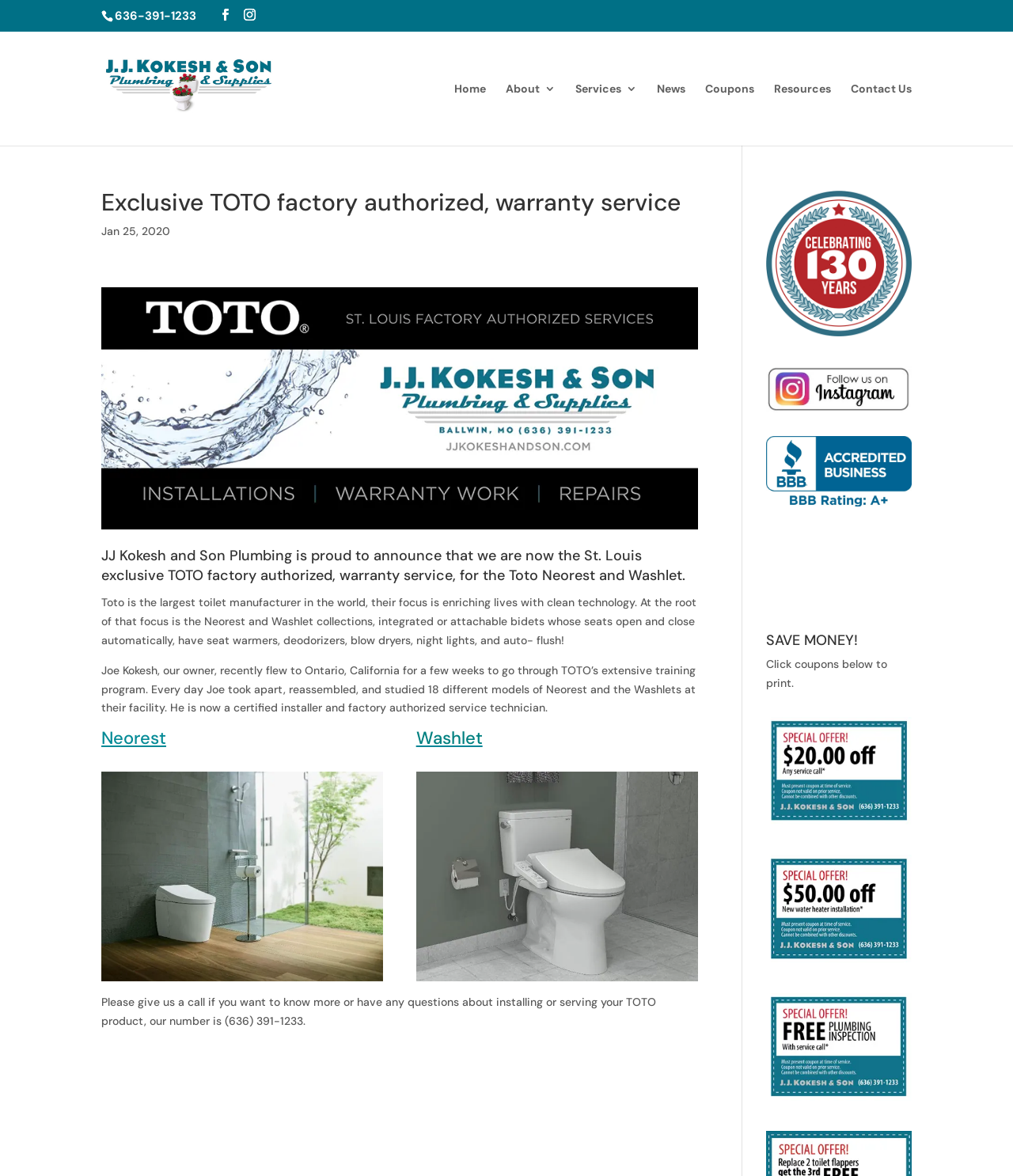What is the primary heading on this webpage?

Exclusive TOTO factory authorized, warranty service